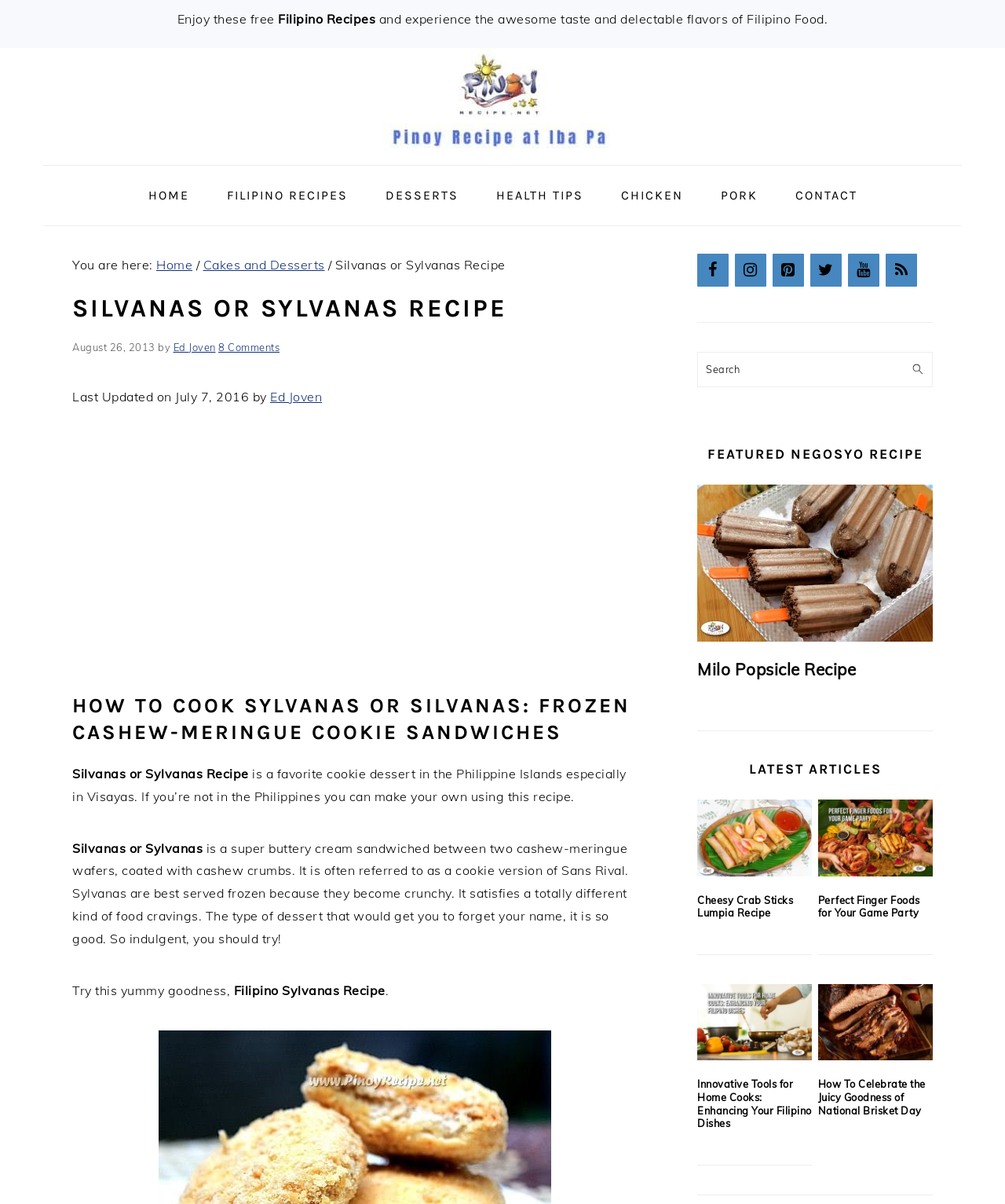Identify the coordinates of the bounding box for the element that must be clicked to accomplish the instruction: "Go to About Us page".

None